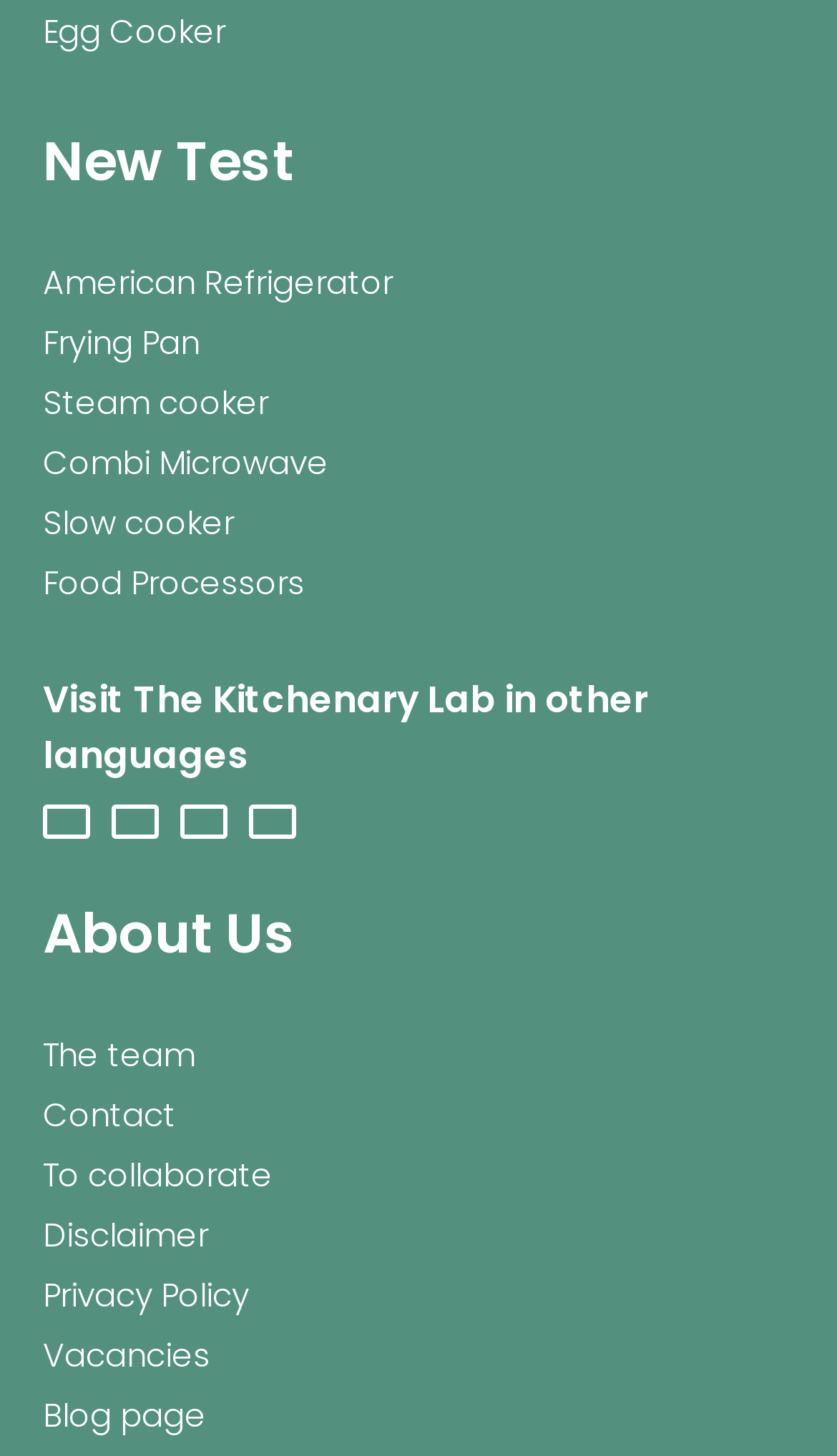Kindly determine the bounding box coordinates for the area that needs to be clicked to execute this instruction: "Check the Blog page".

[0.051, 0.957, 0.246, 0.988]